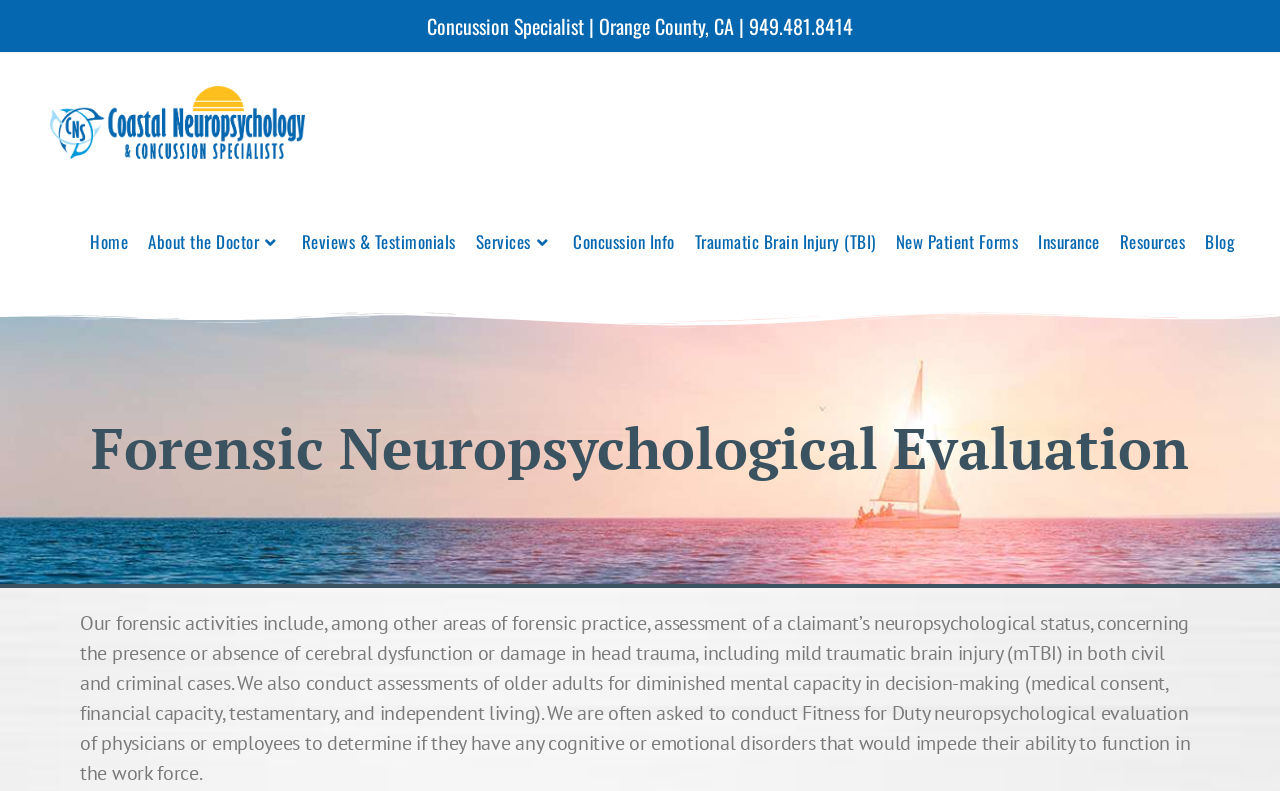Locate the bounding box coordinates of the clickable element to fulfill the following instruction: "Call the phone number". Provide the coordinates as four float numbers between 0 and 1 in the format [left, top, right, bottom].

[0.334, 0.014, 0.666, 0.052]